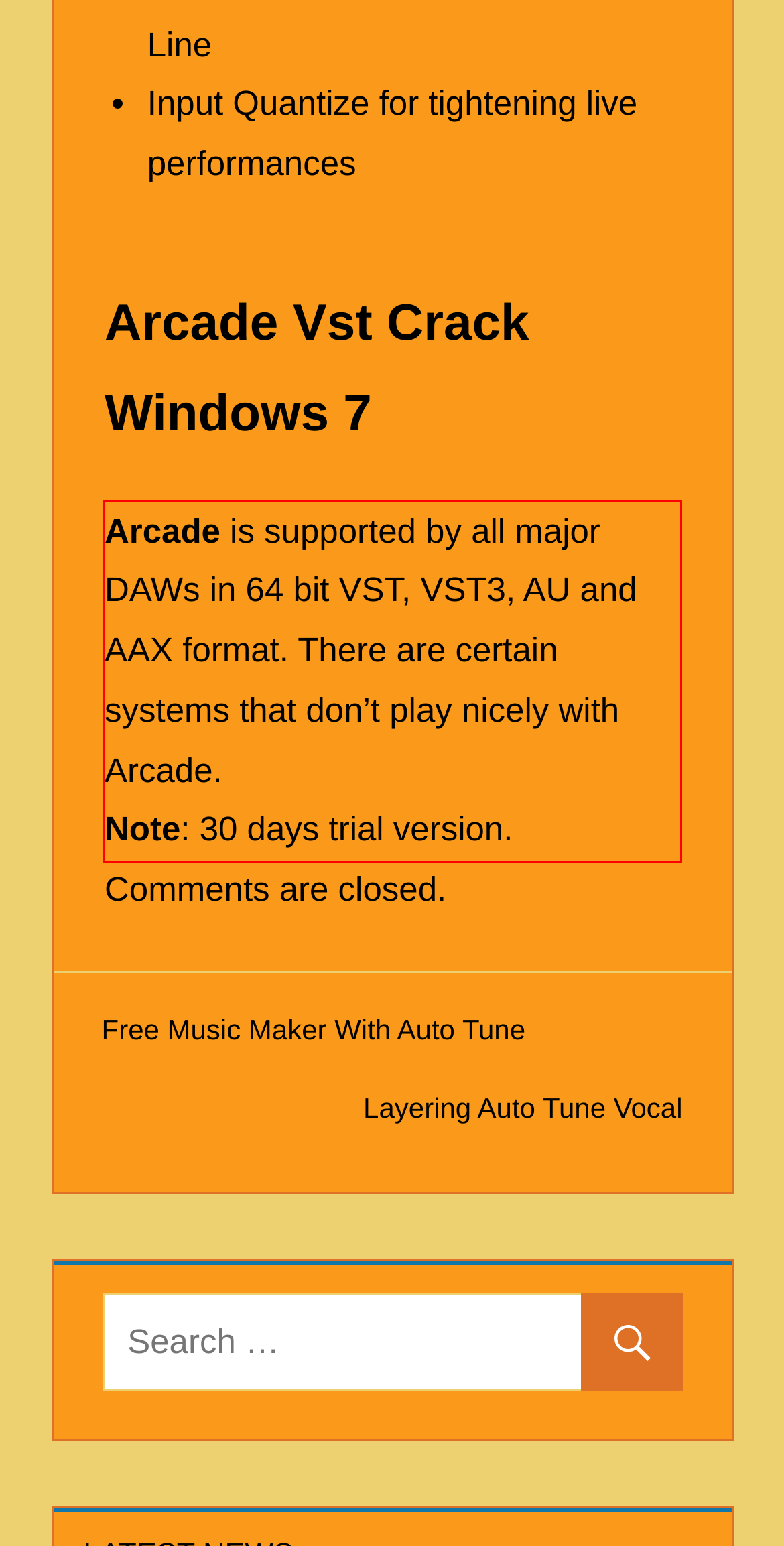Please perform OCR on the text content within the red bounding box that is highlighted in the provided webpage screenshot.

Arcade is supported by all major DAWs in 64 bit VST, VST3, AU and AAX format. There are certain systems that don’t play nicely with Arcade. Note: 30 days trial version.